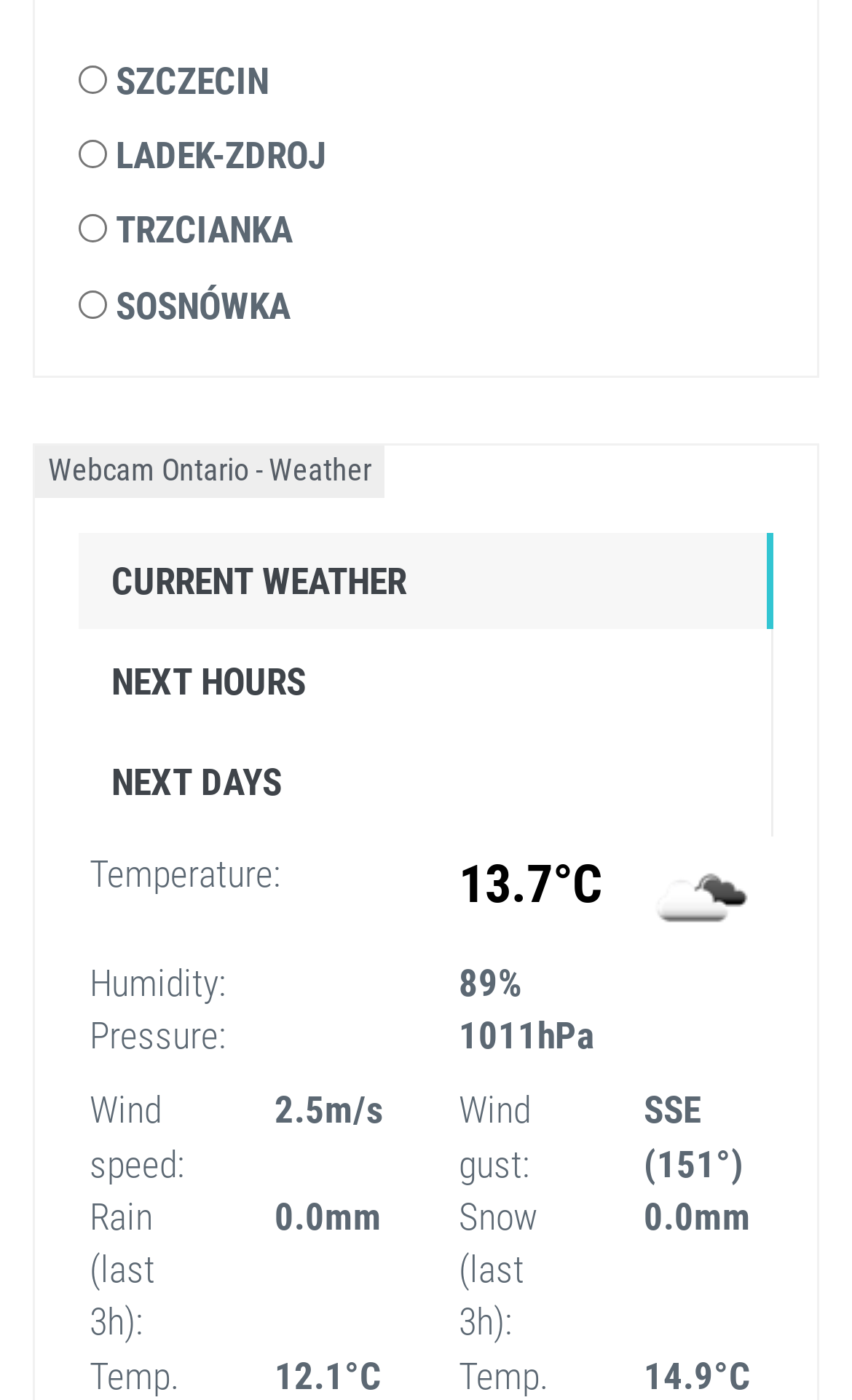What is the pressure?
Please answer the question with as much detail as possible using the screenshot.

I found the pressure by looking at the section of the webpage that displays weather information. Specifically, I found the text 'Pressure:' and the corresponding value '1011hPa'.